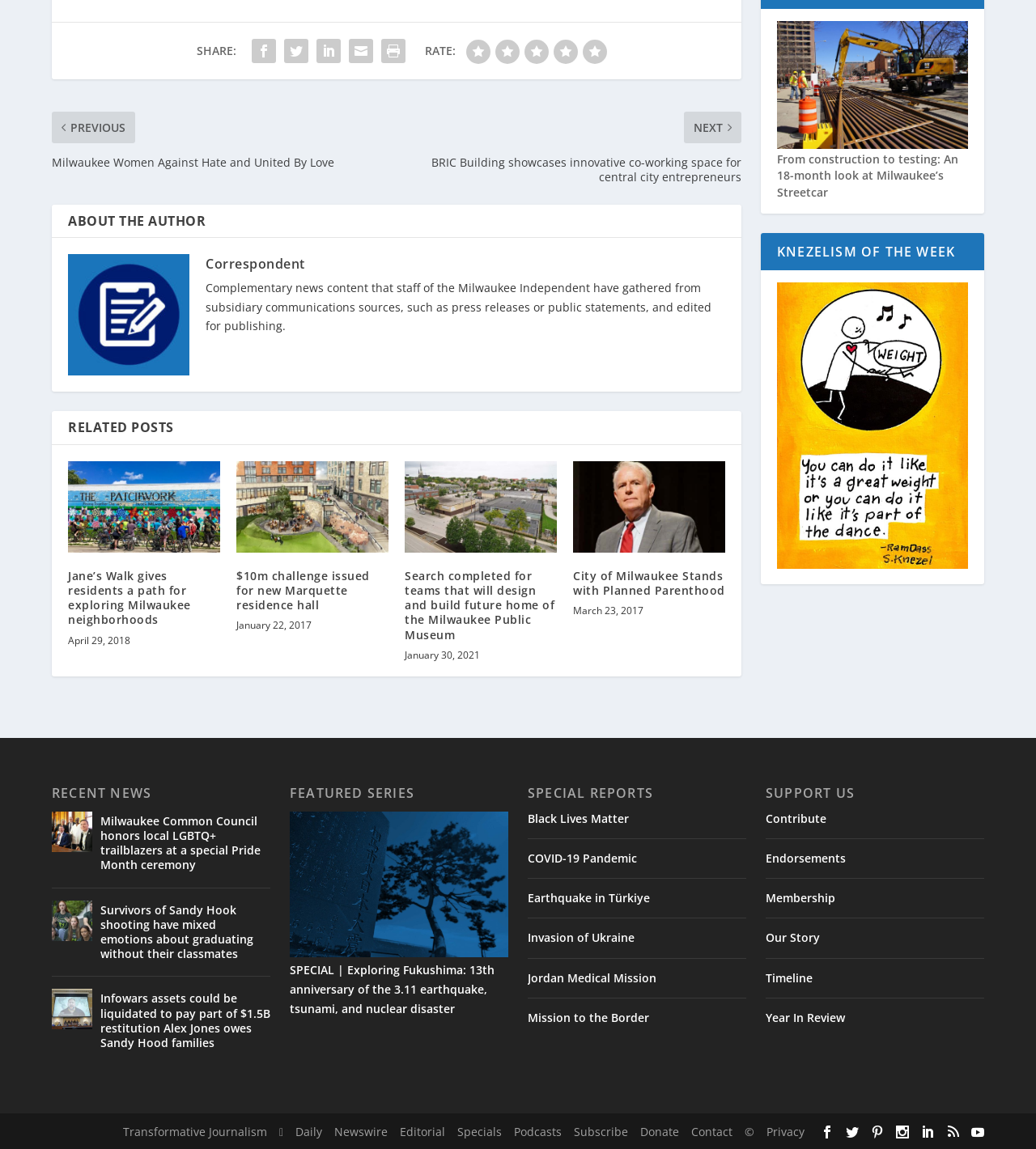Calculate the bounding box coordinates of the UI element given the description: "Year In Review".

[0.739, 0.879, 0.816, 0.892]